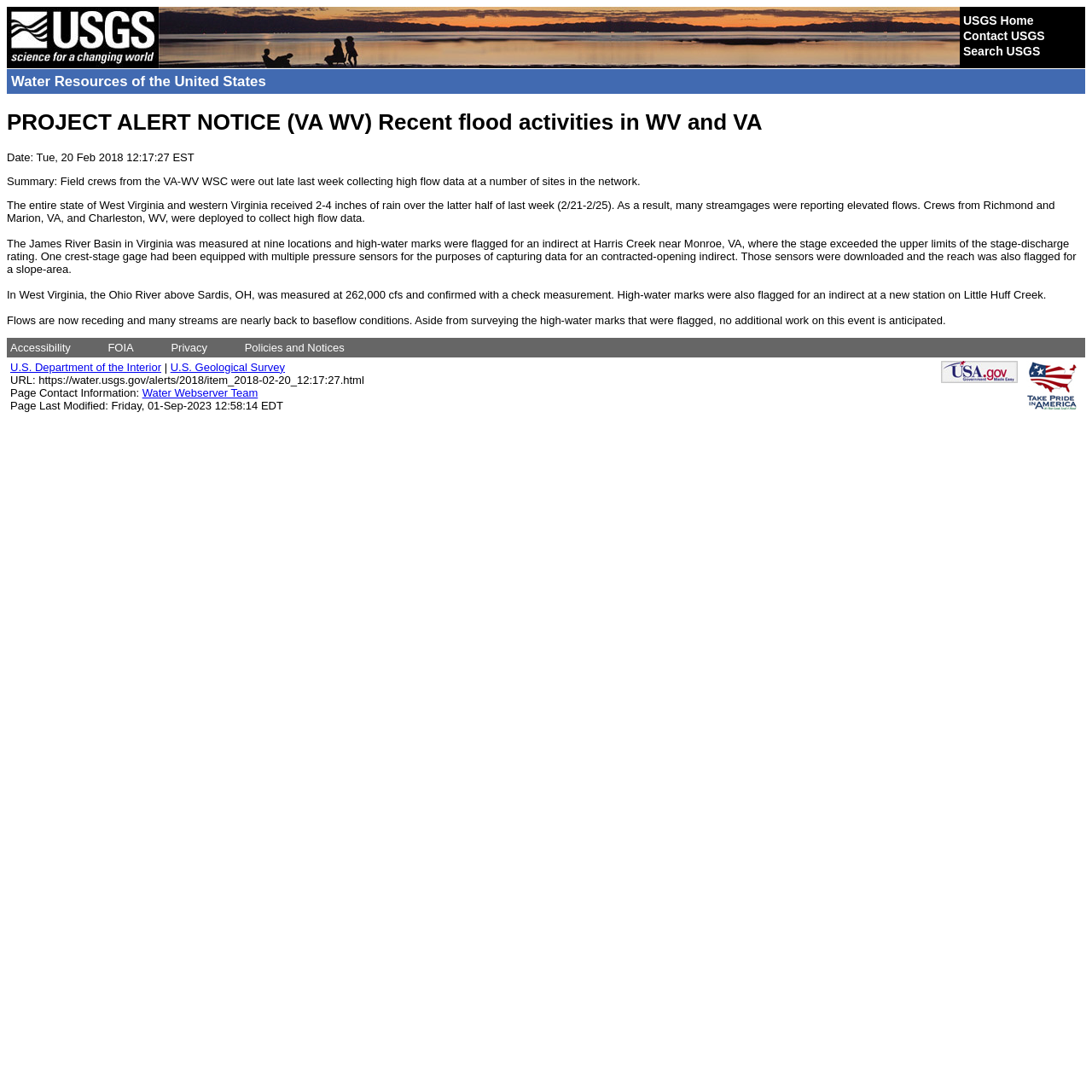Identify the primary heading of the webpage and provide its text.

PROJECT ALERT NOTICE (VA WV) Recent flood activities in WV and VA